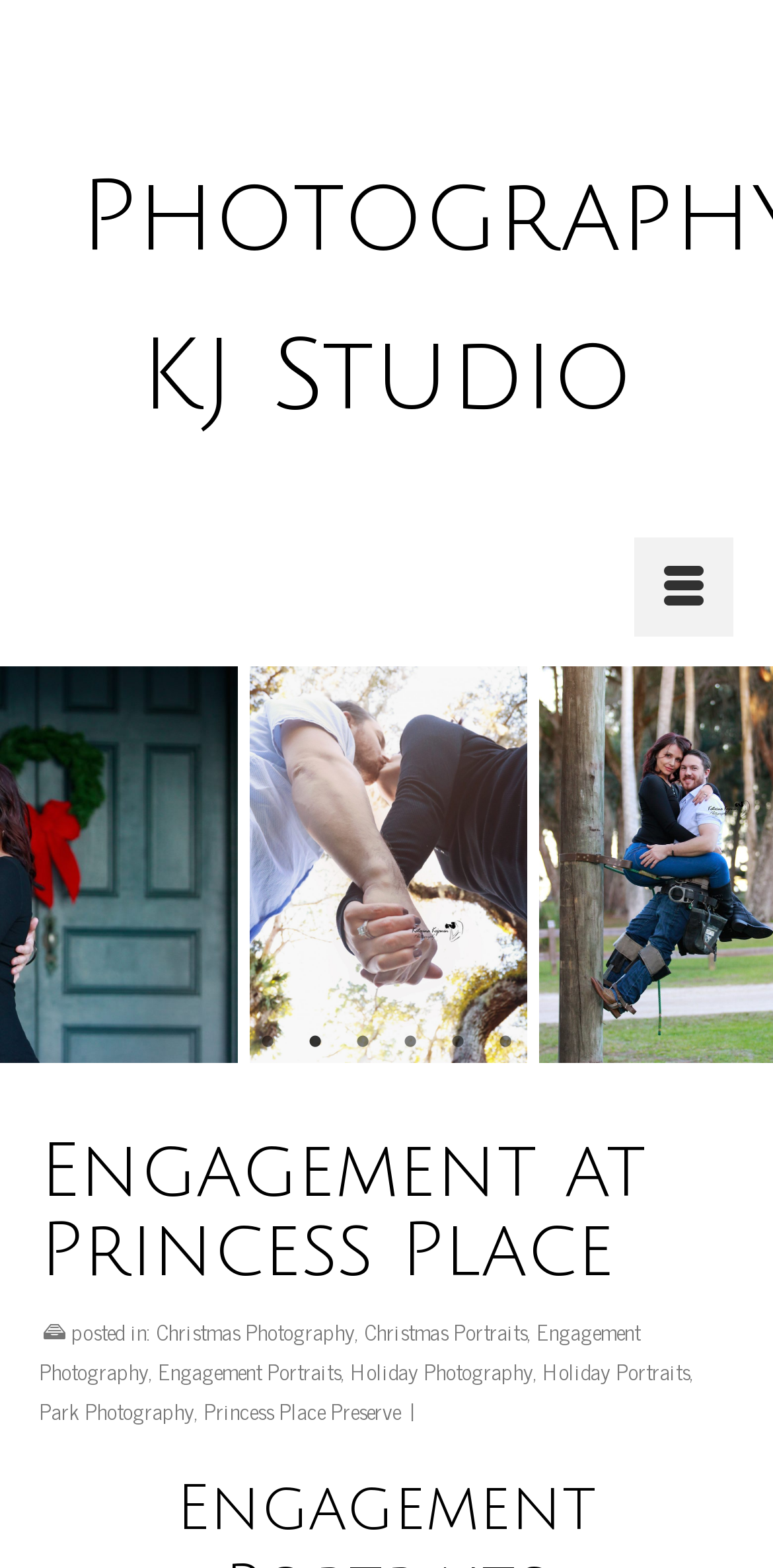Please locate the bounding box coordinates of the element that should be clicked to complete the given instruction: "Read the 'Engagement at Princess Place' heading".

[0.051, 0.722, 0.949, 0.823]